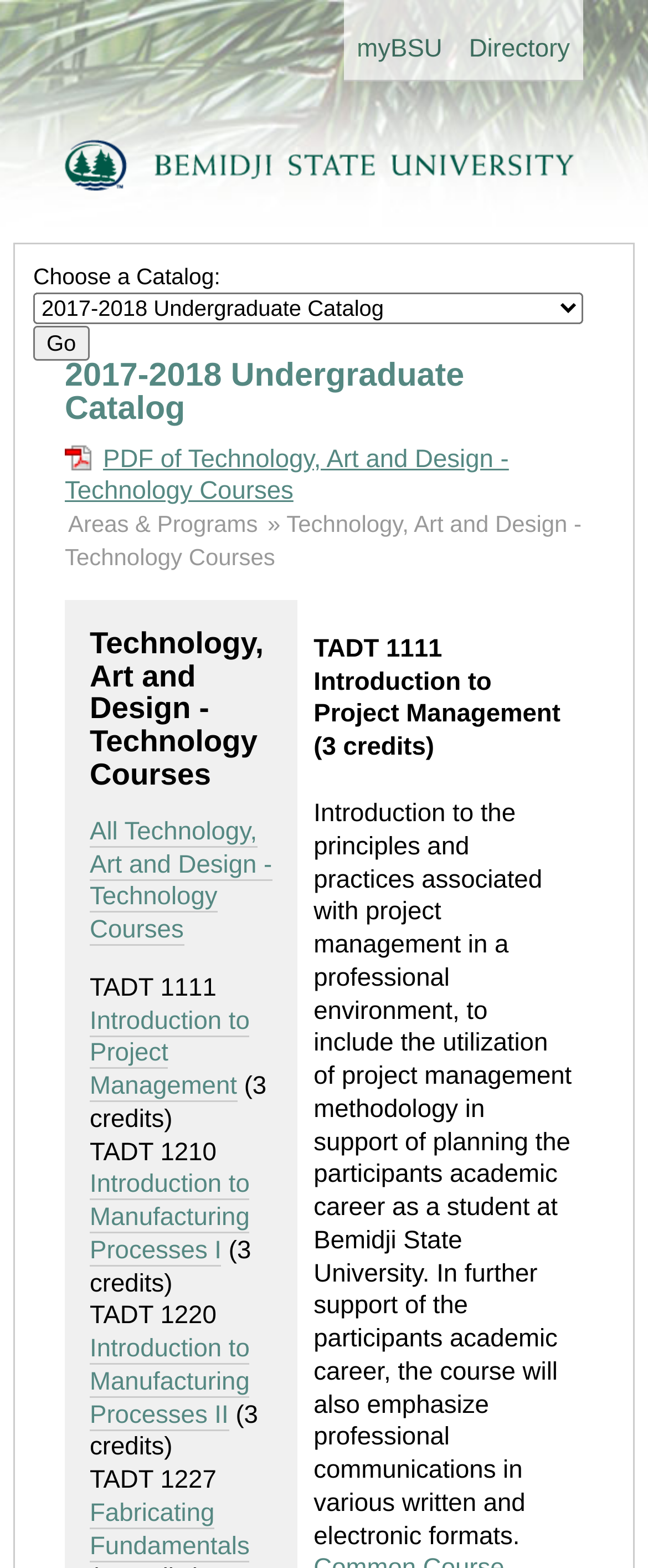Generate a comprehensive description of the webpage content.

The webpage is an undergraduate catalog for Bemidji State University. At the top, there are three links: "myBSU" and "Directory" on the right, and "Bemidji State University" on the left, accompanied by the university's logo. Below the university's logo, there is a dropdown menu to choose a catalog, with a "Go" button next to it.

The main content of the page is divided into two sections. On the left, there is a list of links related to the Technology, Art and Design department, including "Areas & Programs", "Technology, Art and Design -Technology Courses", and "All Technology, Art and Design -Technology Courses". On the right, there is a detailed course catalog, with headings and links to specific courses, such as "Introduction to Project Management", "Introduction to Manufacturing Processes I", and "Fabricating Fundamentals". Each course is listed with its course number, title, and credit hours.

The course descriptions are provided in a separate section, with detailed information about the course objectives and content. For example, the description for "Introduction to Project Management" explains that the course covers the principles and practices of project management, including planning and professional communication.